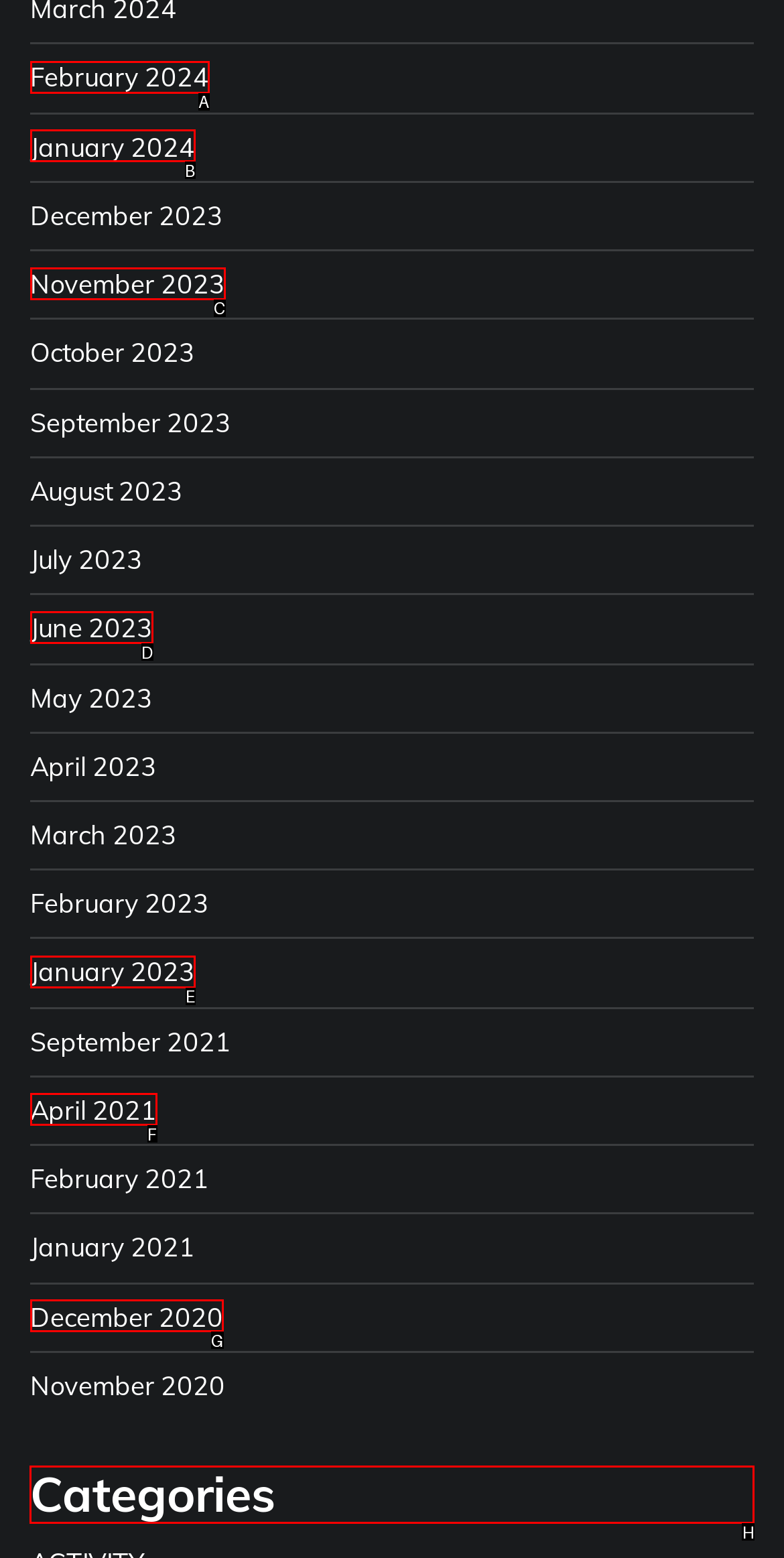For the instruction: browse categories, which HTML element should be clicked?
Respond with the letter of the appropriate option from the choices given.

H